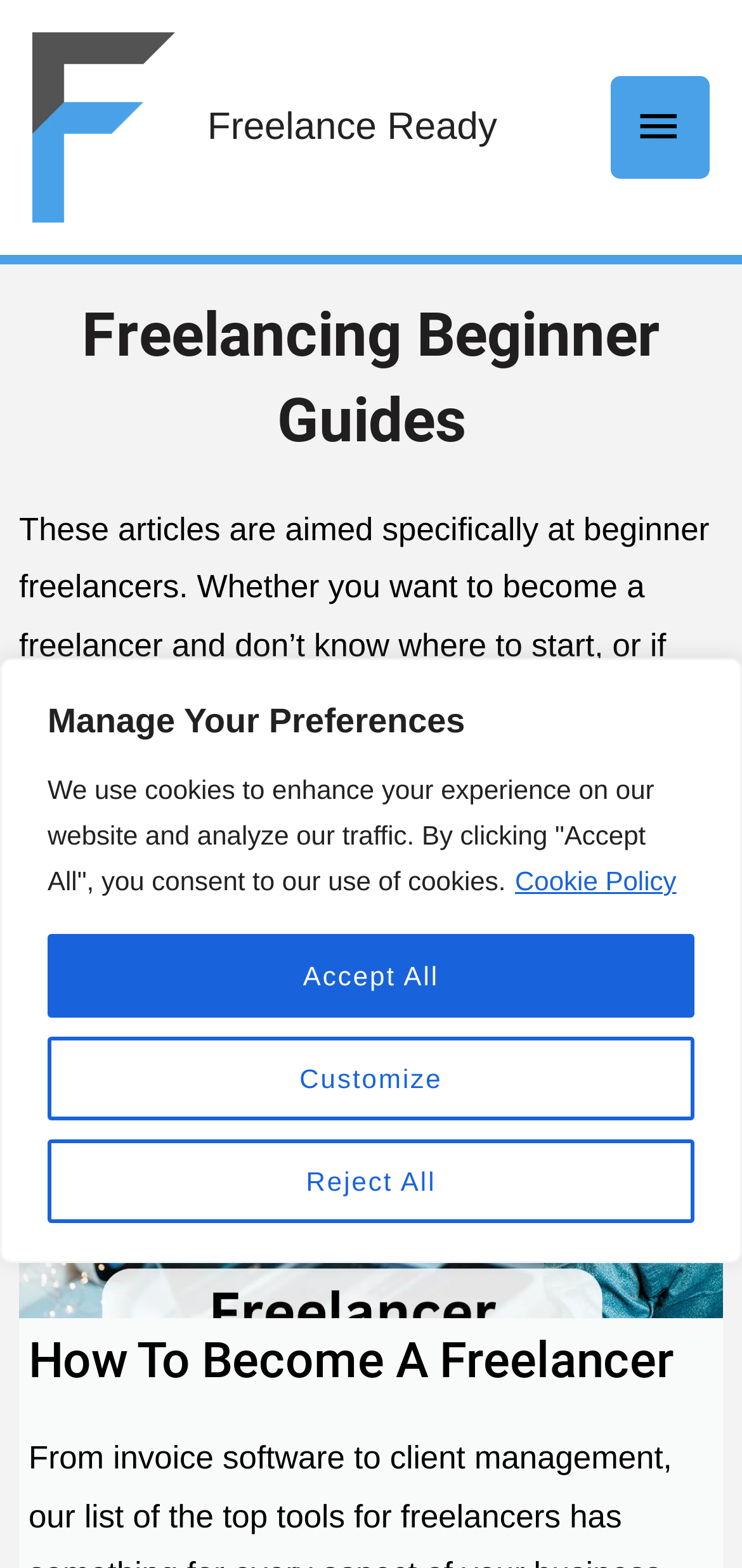What is the function of the 'Main Menu' button?
Please answer the question as detailed as possible.

The 'Main Menu' button has an attribute 'expanded: False' and 'controls: primary-menu', indicating that its function is to expand the primary menu when clicked.